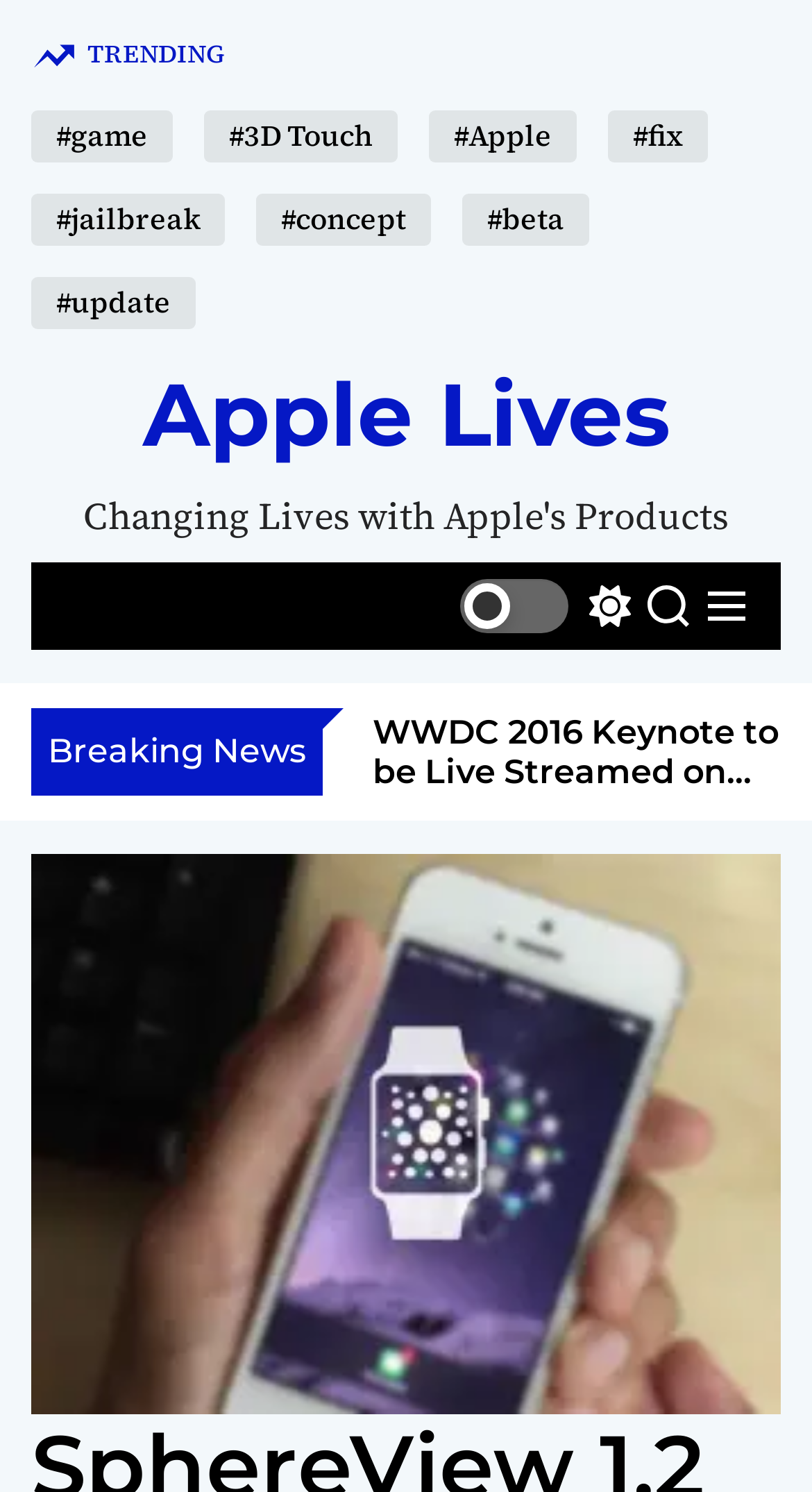Please identify the bounding box coordinates of the clickable area that will allow you to execute the instruction: "Switch color mode".

[0.567, 0.388, 0.777, 0.424]